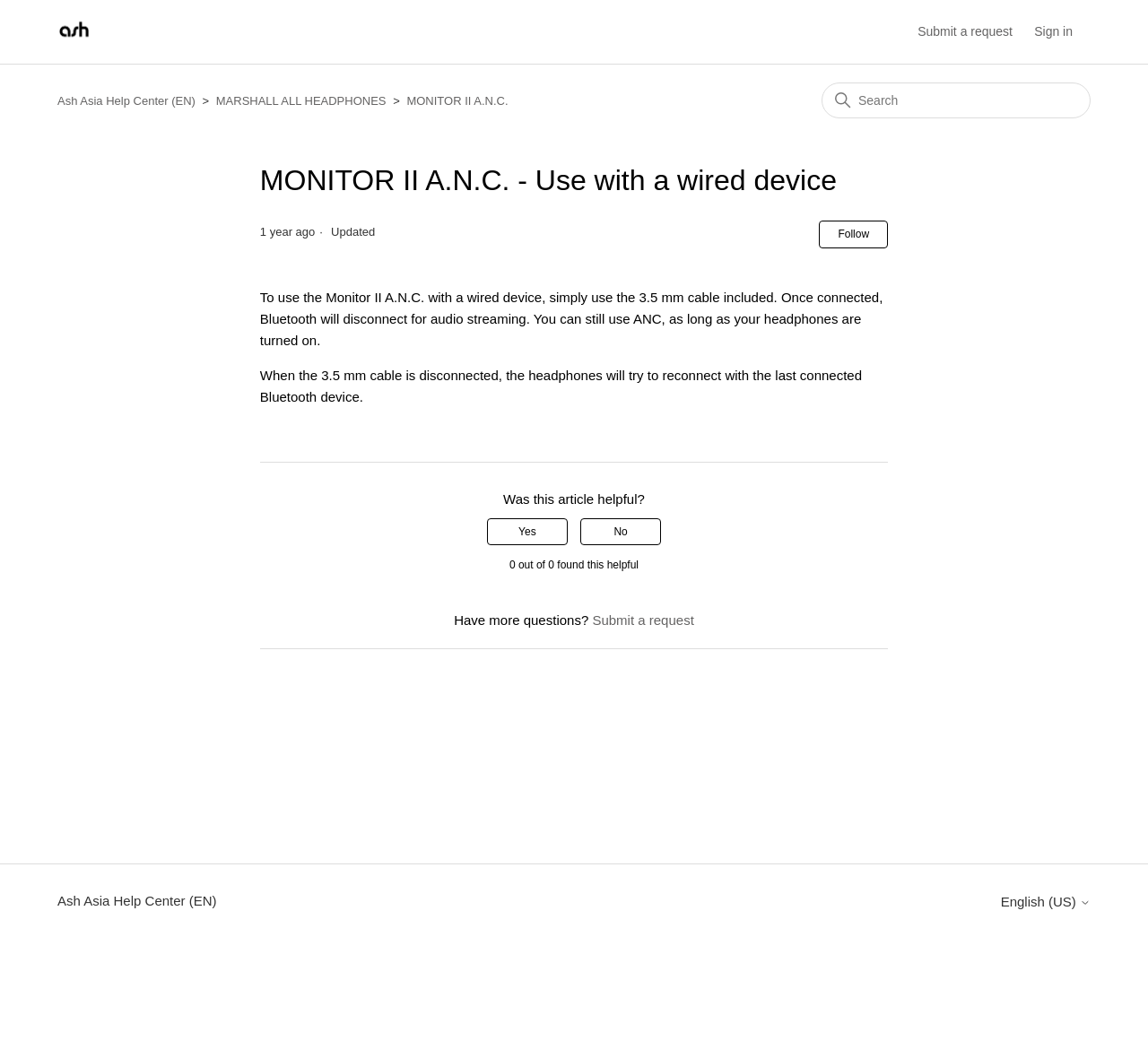What is the purpose of the 3.5 mm cable?
Using the information presented in the image, please offer a detailed response to the question.

The article states 'To use the Monitor II A.N.C. with a wired device, simply use the 3.5 mm cable included.' This suggests that the 3.5 mm cable is used to connect the headphones to a wired device.